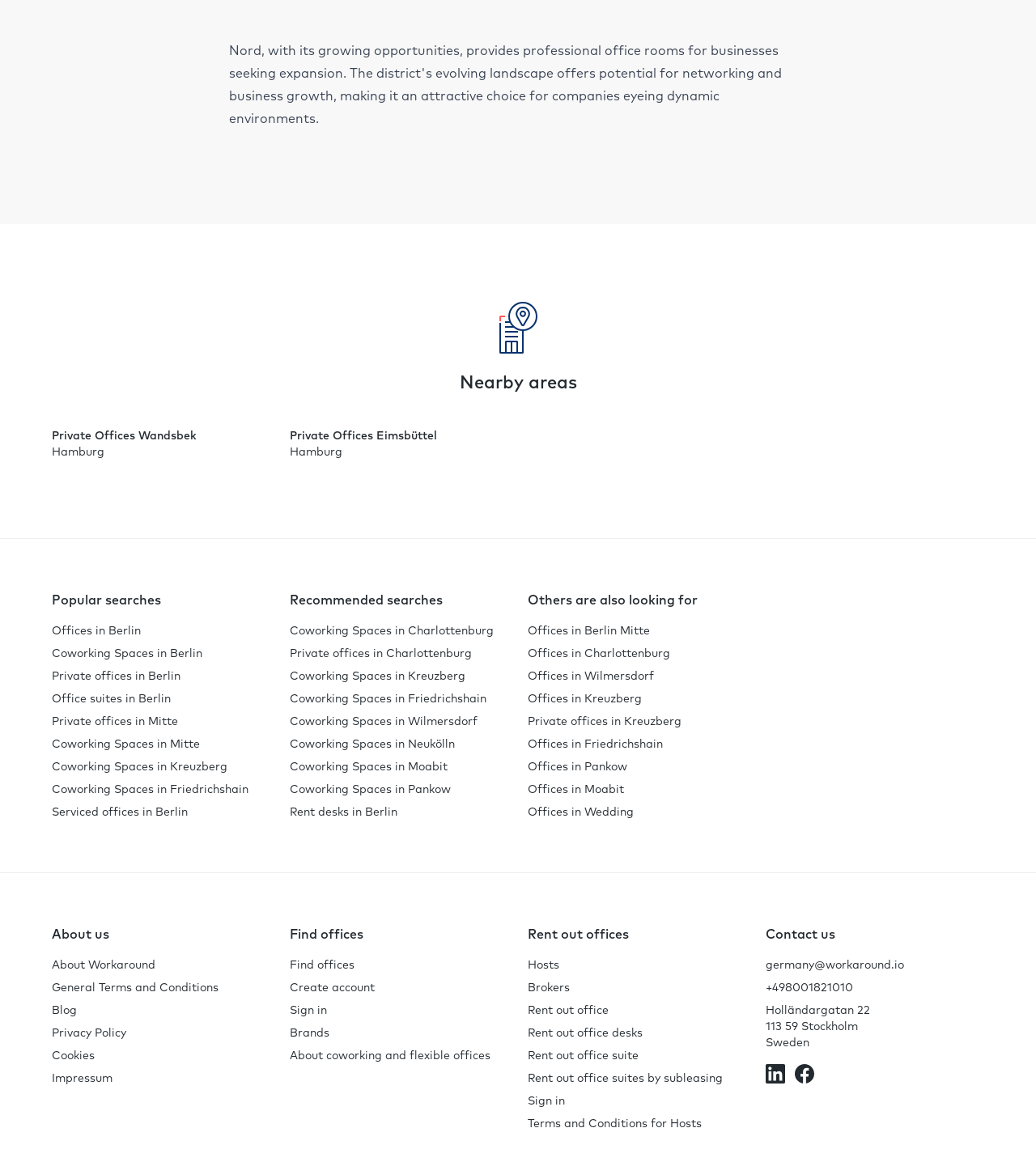Identify and provide the bounding box coordinates of the UI element described: "Scoring II". The coordinates should be formatted as [left, top, right, bottom], with each number being a float between 0 and 1.

None